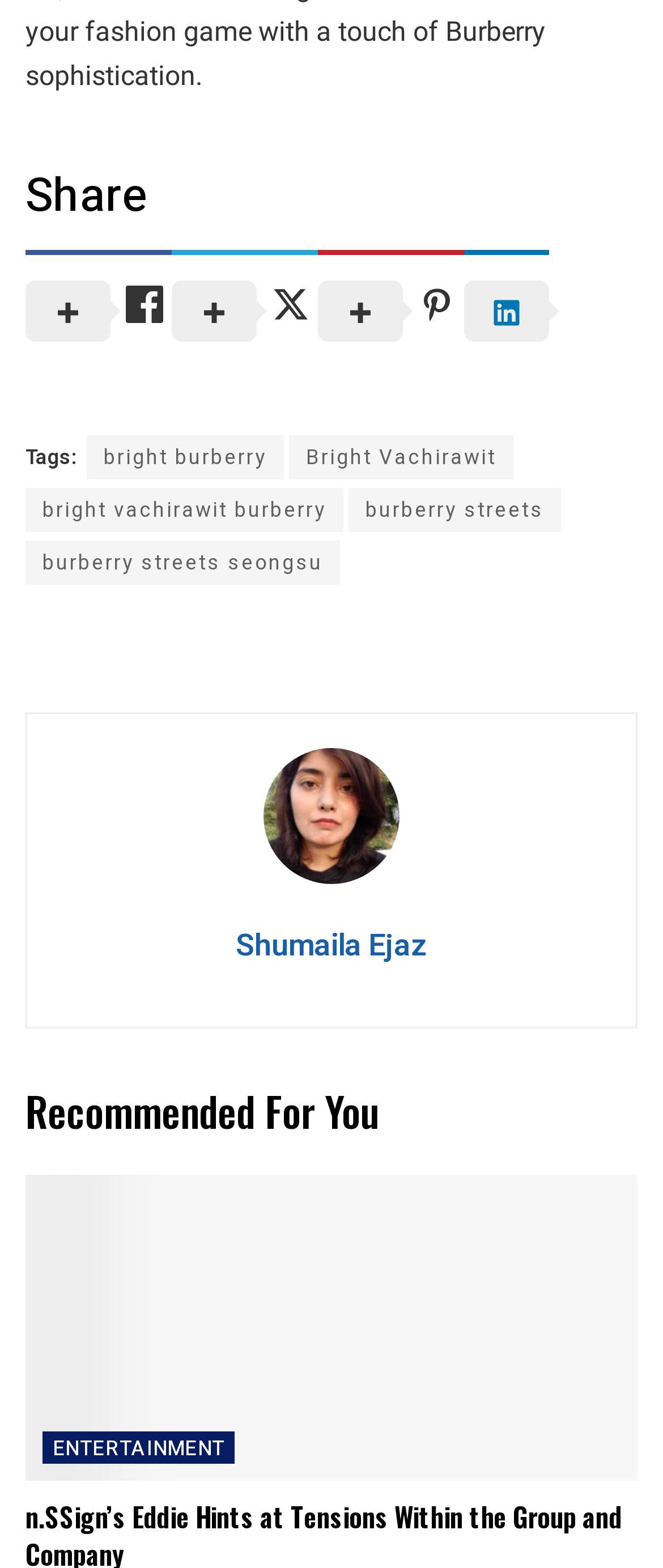Please determine the bounding box coordinates of the area that needs to be clicked to complete this task: 'Follow the 'Bright Vachirawit' link'. The coordinates must be four float numbers between 0 and 1, formatted as [left, top, right, bottom].

[0.436, 0.278, 0.774, 0.306]